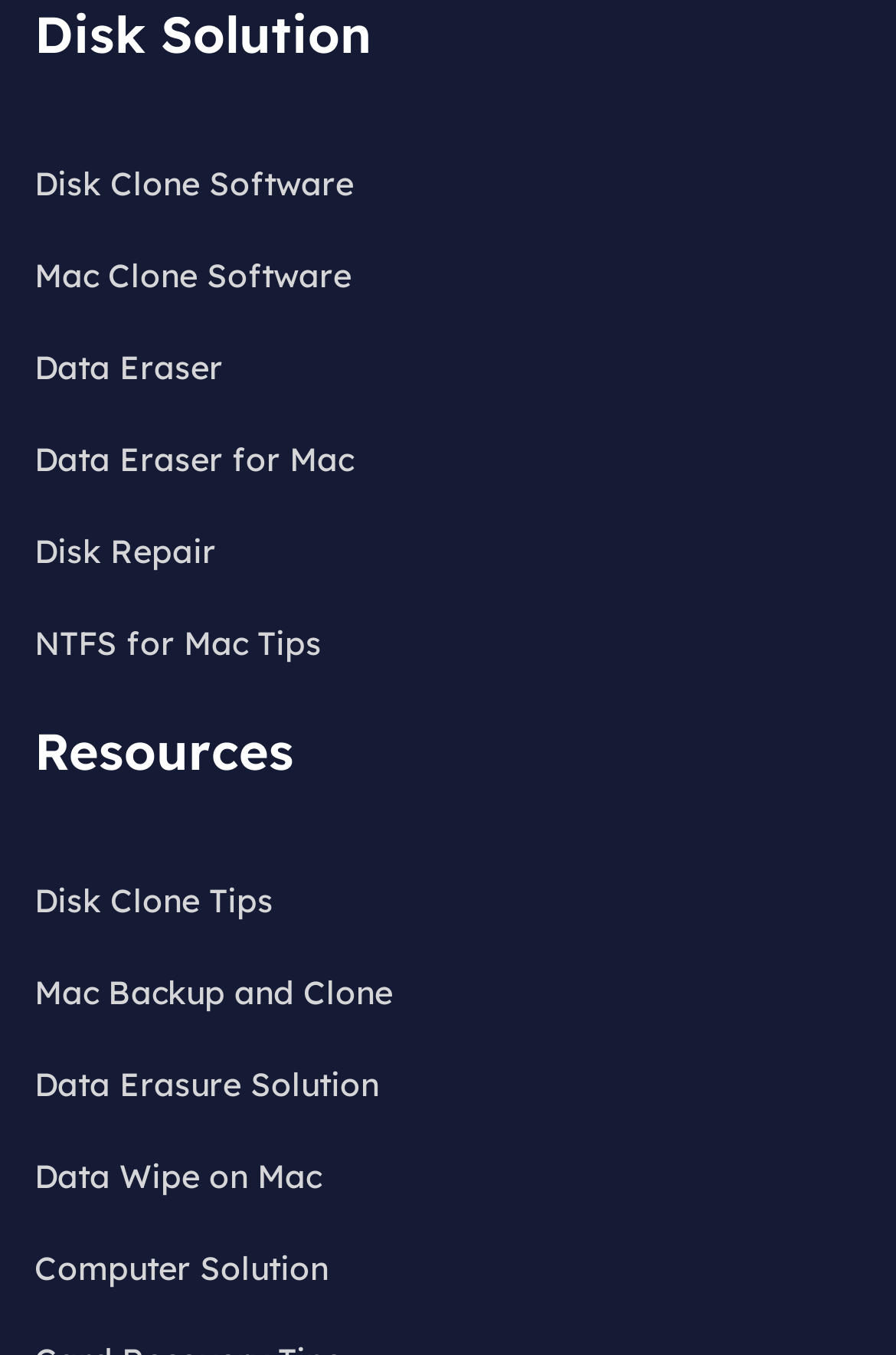What is the category of the 'Data Eraser' software?
Utilize the information in the image to give a detailed answer to the question.

I found the link 'Data Eraser' on the webpage, which suggests that it is a software solution for data erasure, and therefore, it belongs to the category of data eraser.